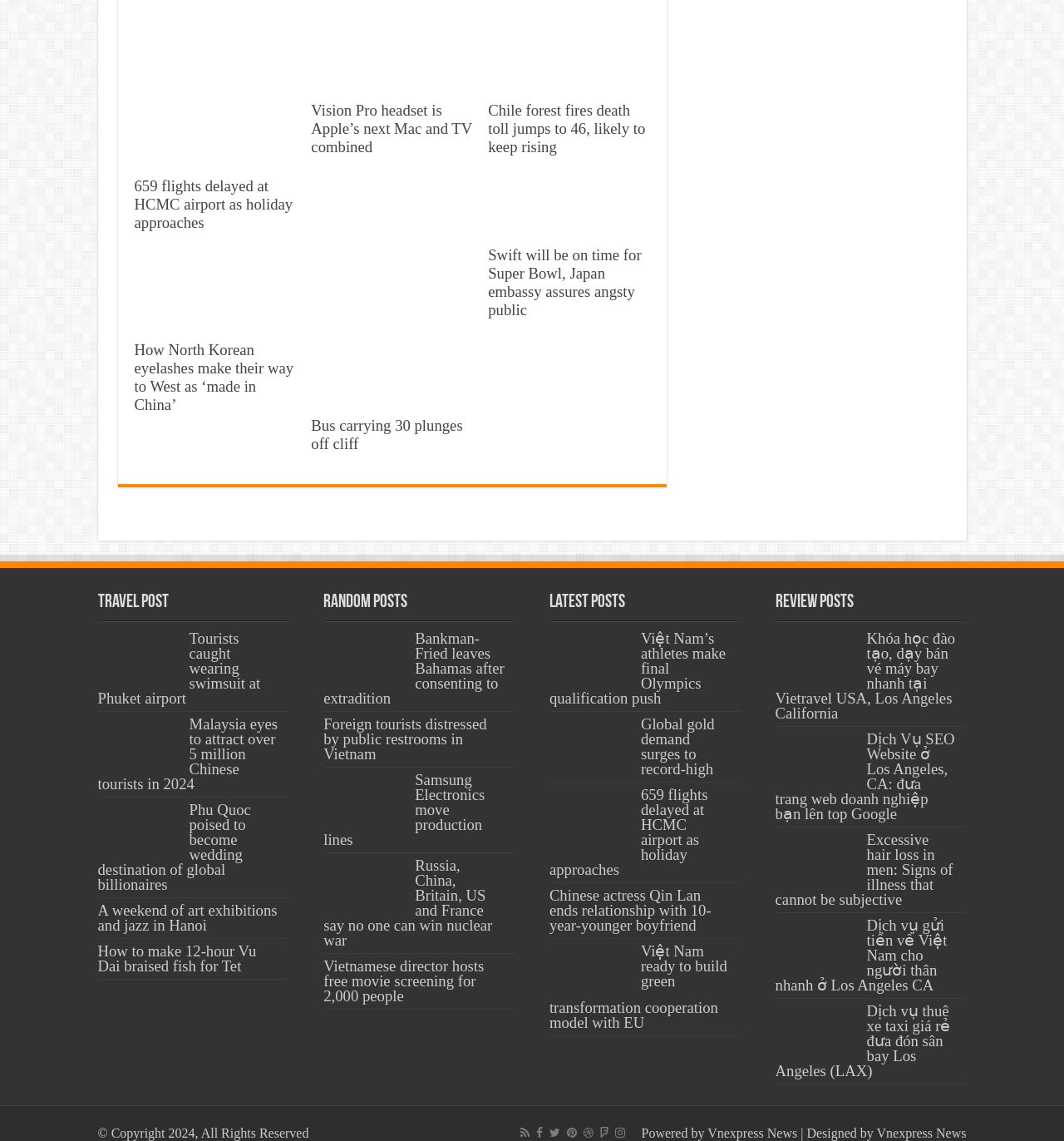Please determine the bounding box coordinates of the element's region to click for the following instruction: "Learn about Vision Pro headset being Apple's next Mac and TV combined".

[0.292, 0.089, 0.444, 0.137]